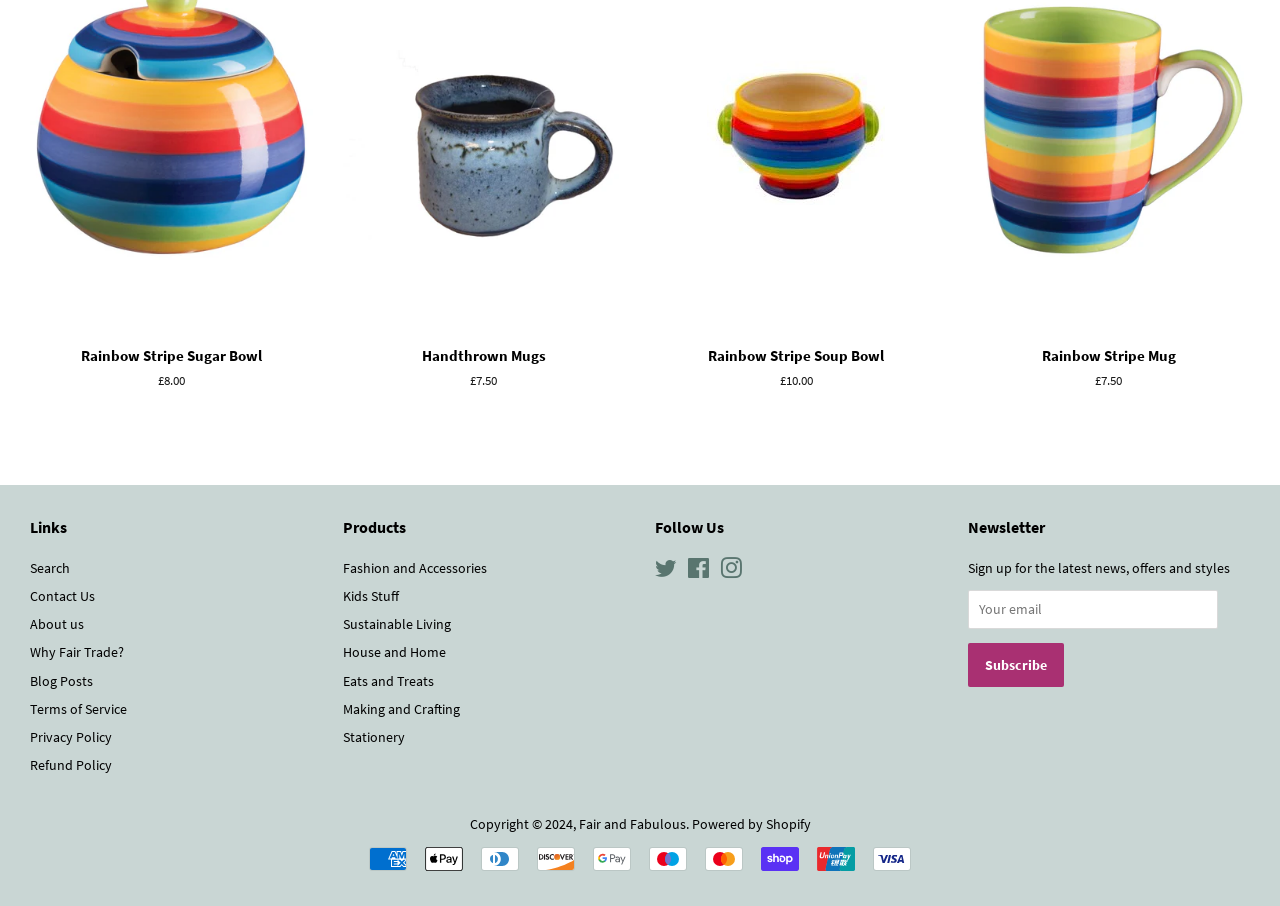Kindly provide the bounding box coordinates of the section you need to click on to fulfill the given instruction: "Contact Us".

[0.023, 0.648, 0.074, 0.668]